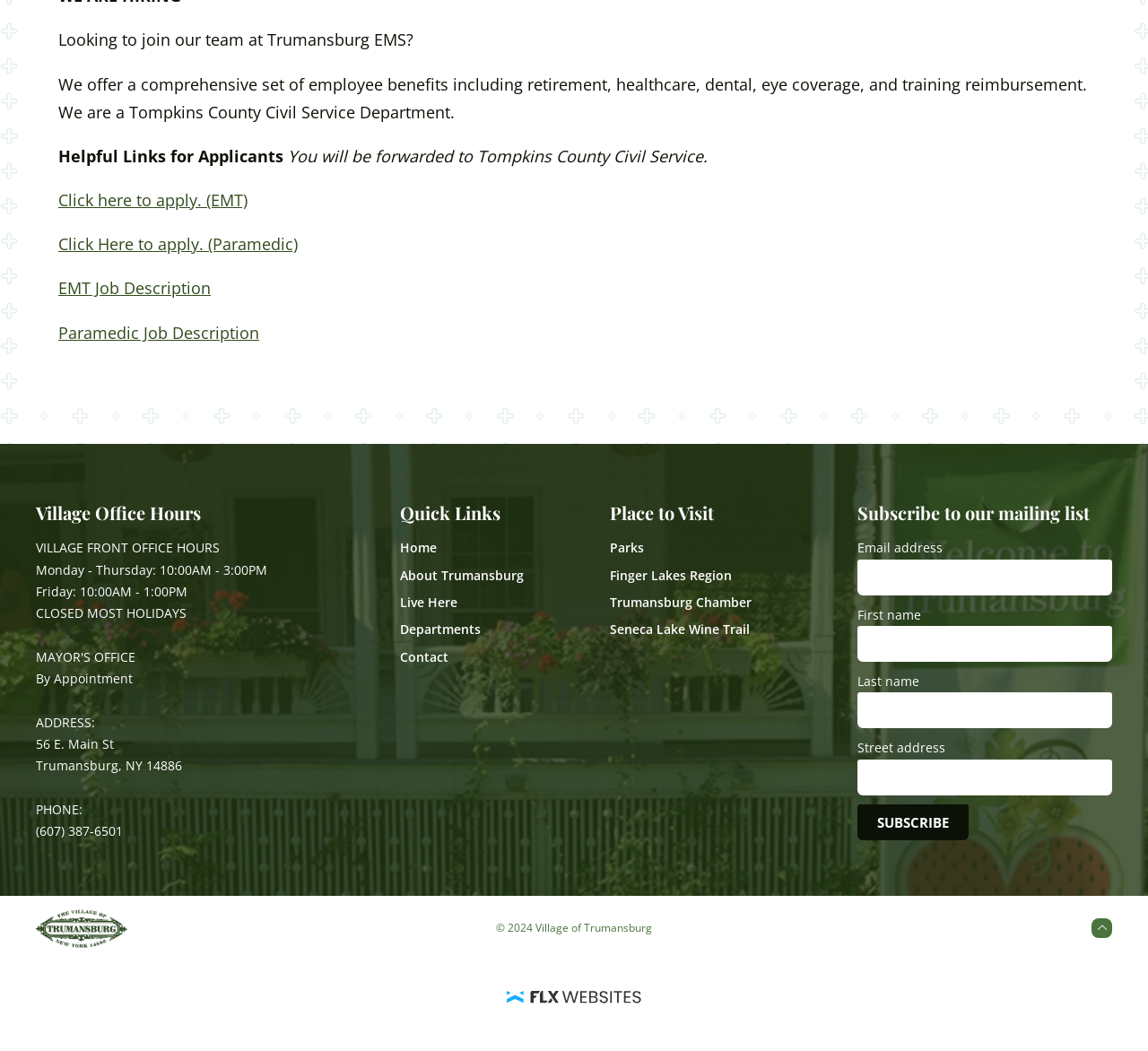Provide a one-word or short-phrase answer to the question:
What are the office hours of Trumansburg EMS?

Monday-Thursday: 10:00AM-3:00PM, Friday: 10:00AM-1:00PM